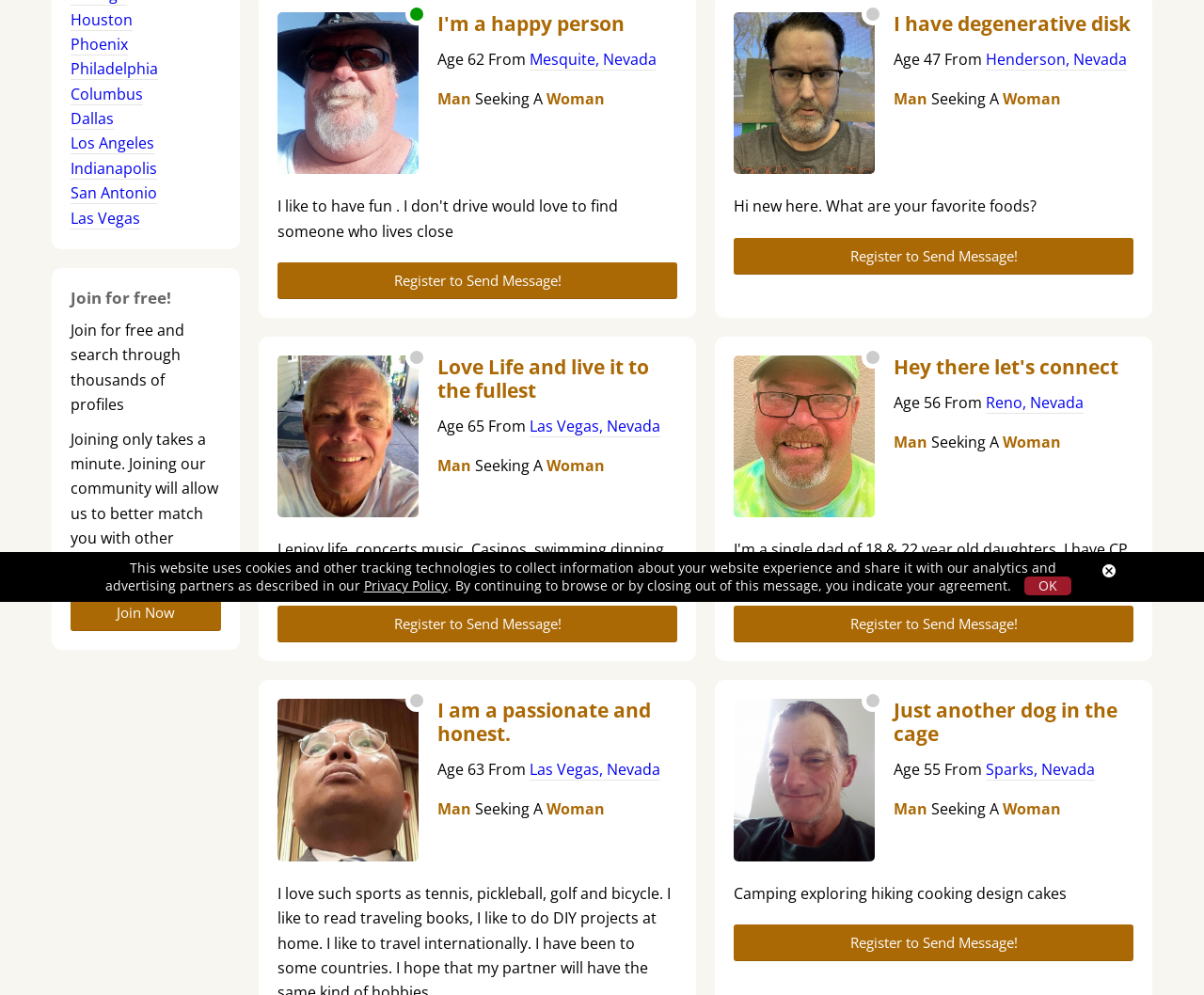Bounding box coordinates are specified in the format (top-left x, top-left y, bottom-right x, bottom-right y). All values are floating point numbers bounded between 0 and 1. Please provide the bounding box coordinate of the region this sentence describes: Las Vegas, Nevada

[0.44, 0.418, 0.548, 0.439]